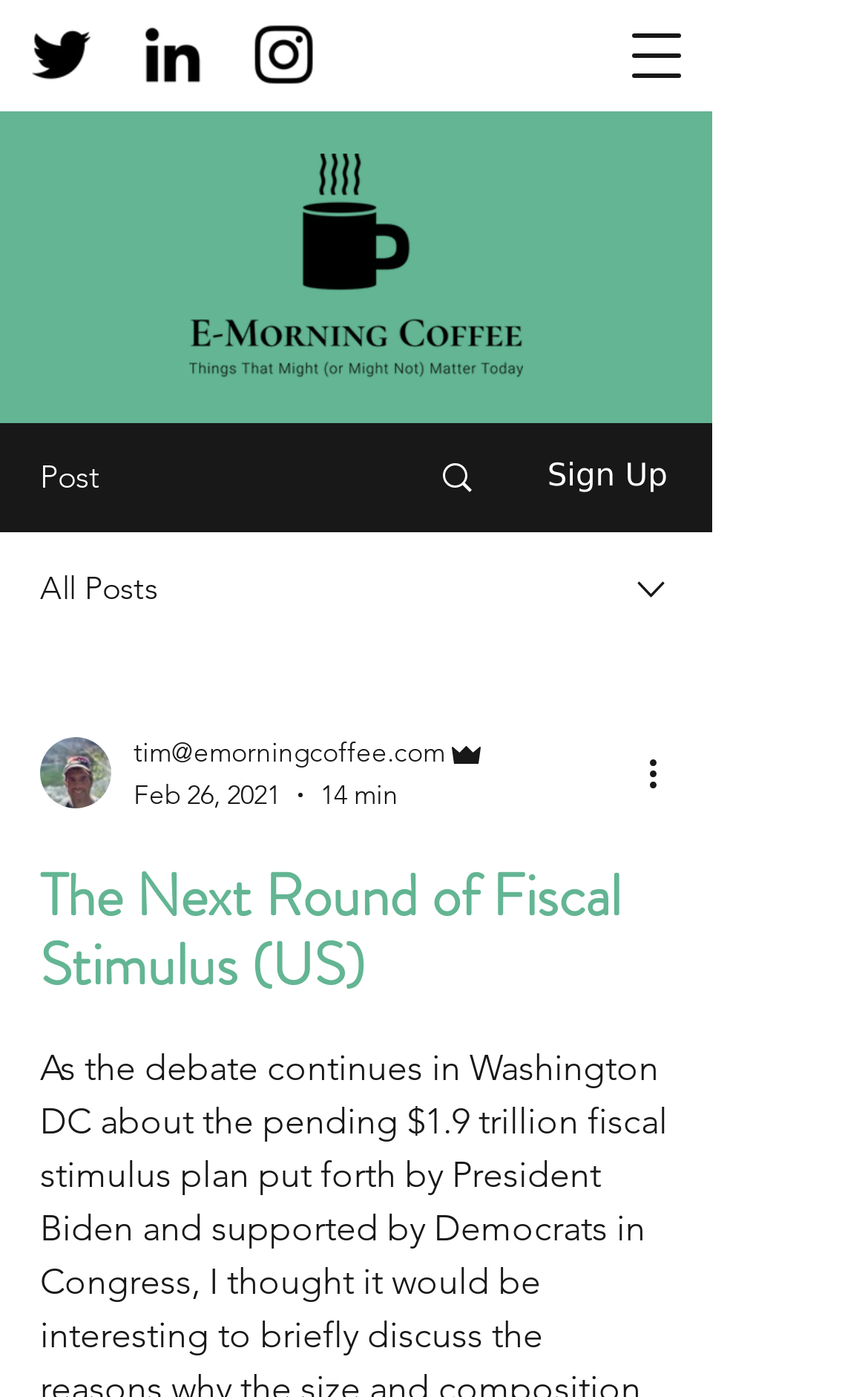Could you determine the bounding box coordinates of the clickable element to complete the instruction: "Open navigation menu"? Provide the coordinates as four float numbers between 0 and 1, i.e., [left, top, right, bottom].

[0.705, 0.008, 0.808, 0.072]